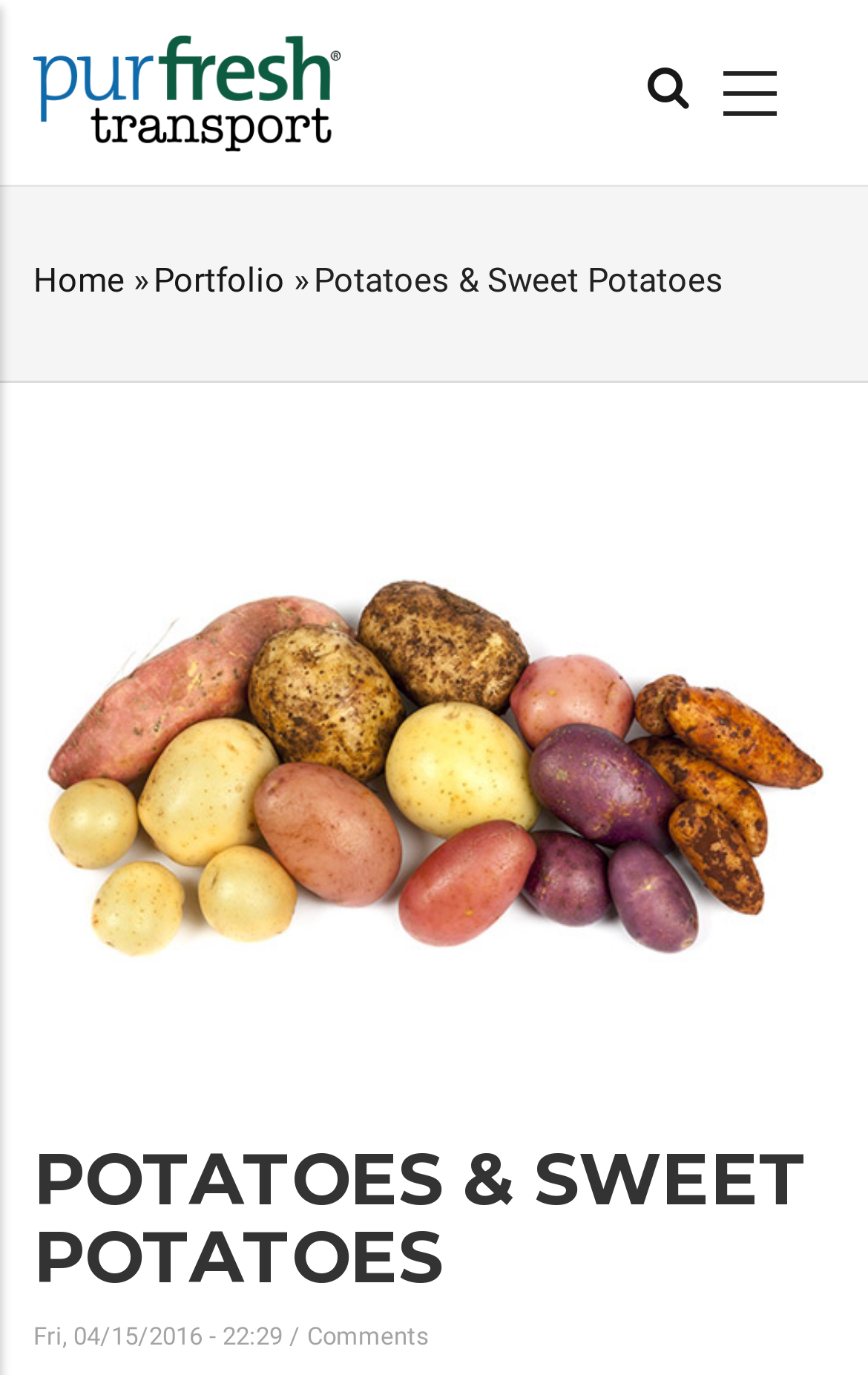Respond to the following question using a concise word or phrase: 
What is the current commodity being showcased?

Potatoes & Sweet Potatoes